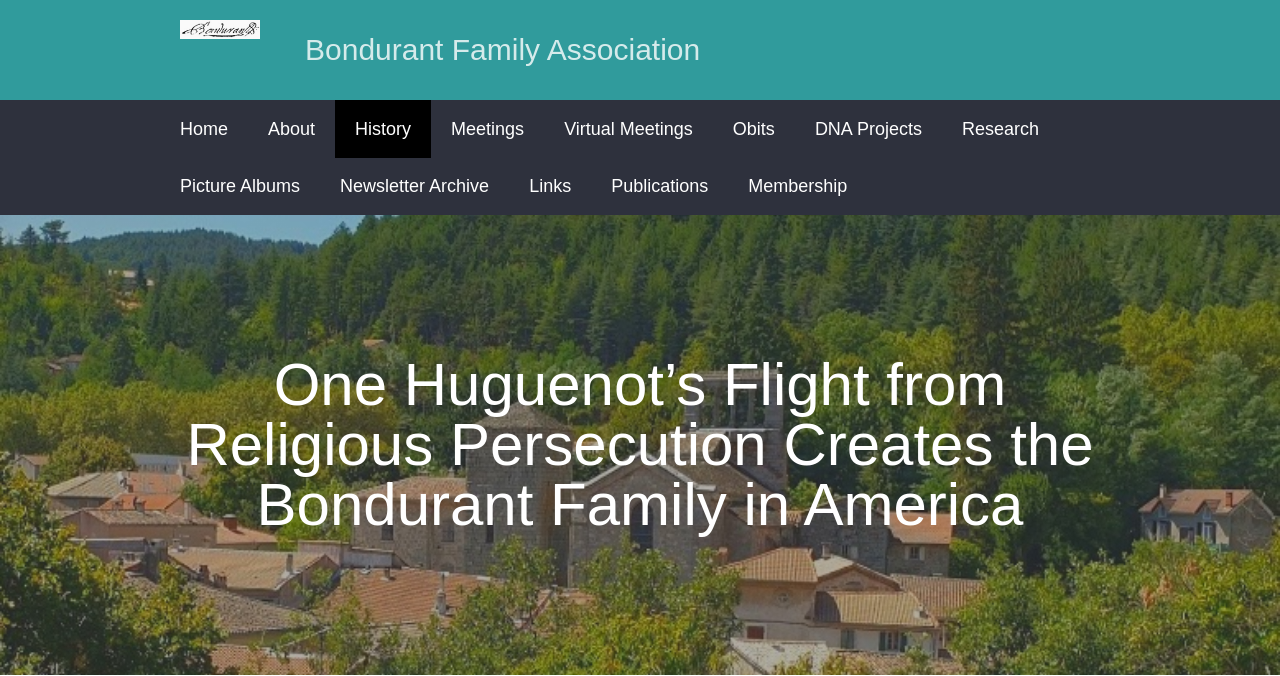How many links are there in the top navigation bar?
Answer the question with a single word or phrase derived from the image.

7